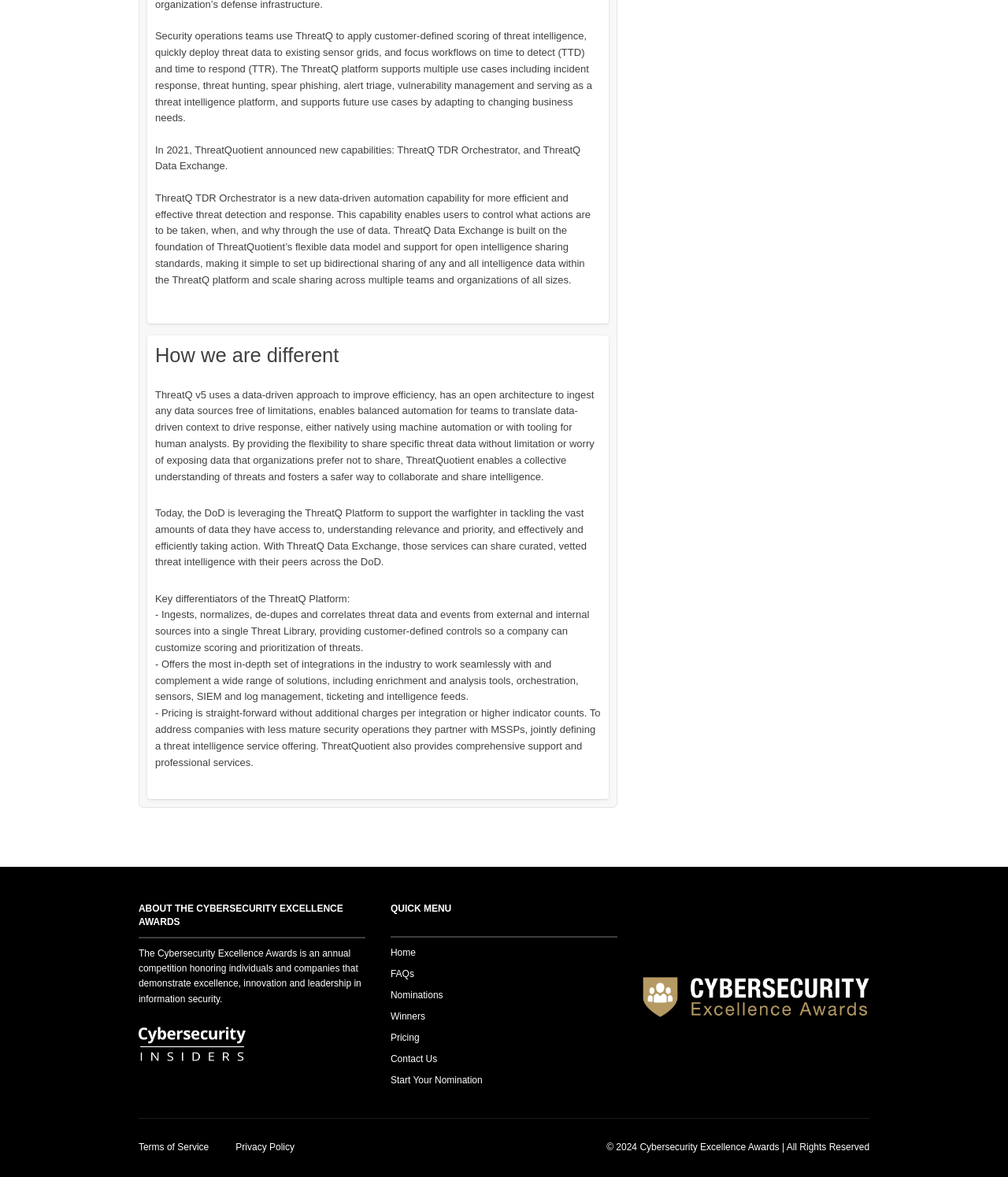Find the bounding box coordinates of the clickable area required to complete the following action: "Click on 'Nominations'".

[0.387, 0.84, 0.613, 0.858]